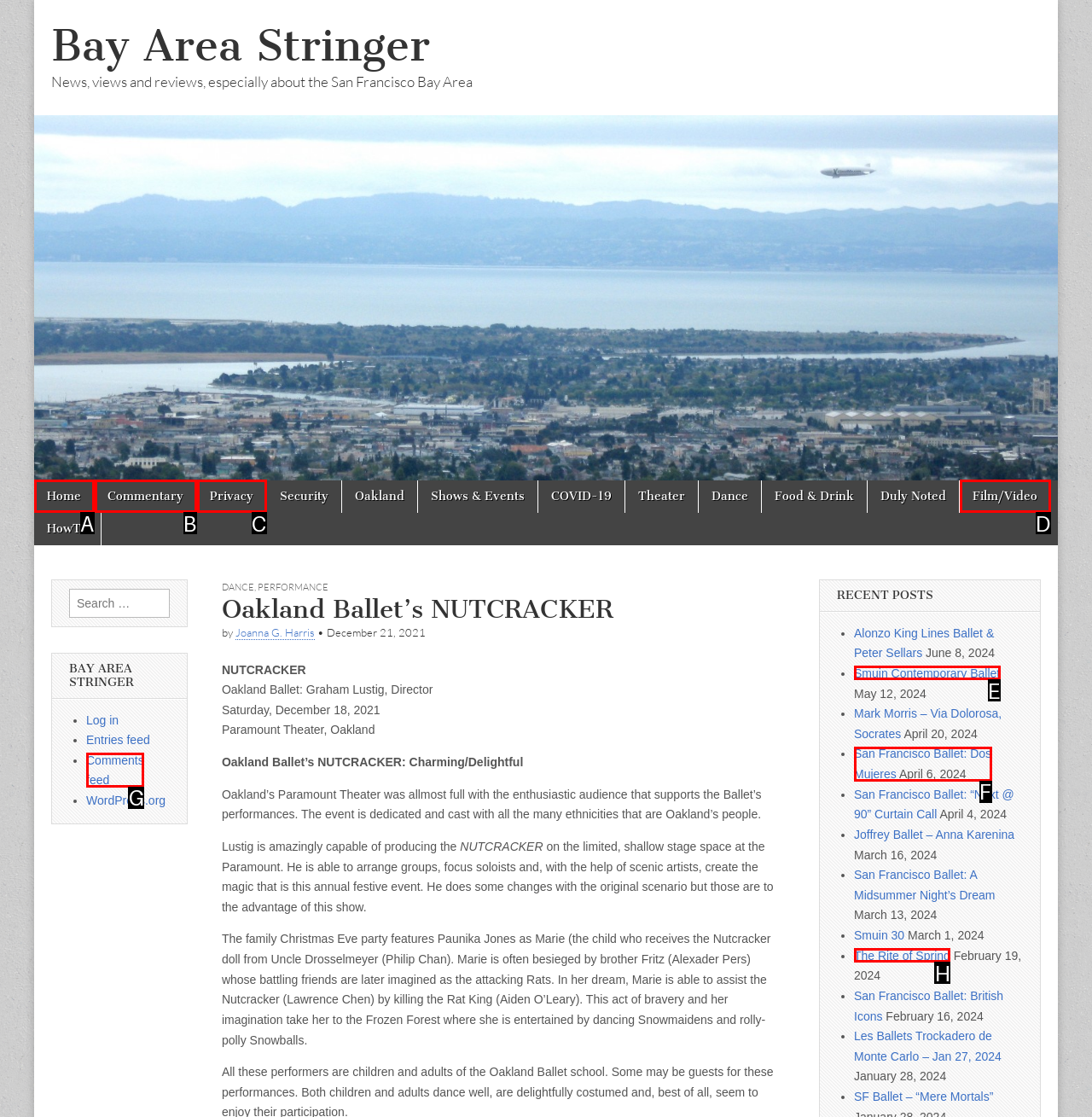Match the HTML element to the description: Robert Smith. Respond with the letter of the correct option directly.

None